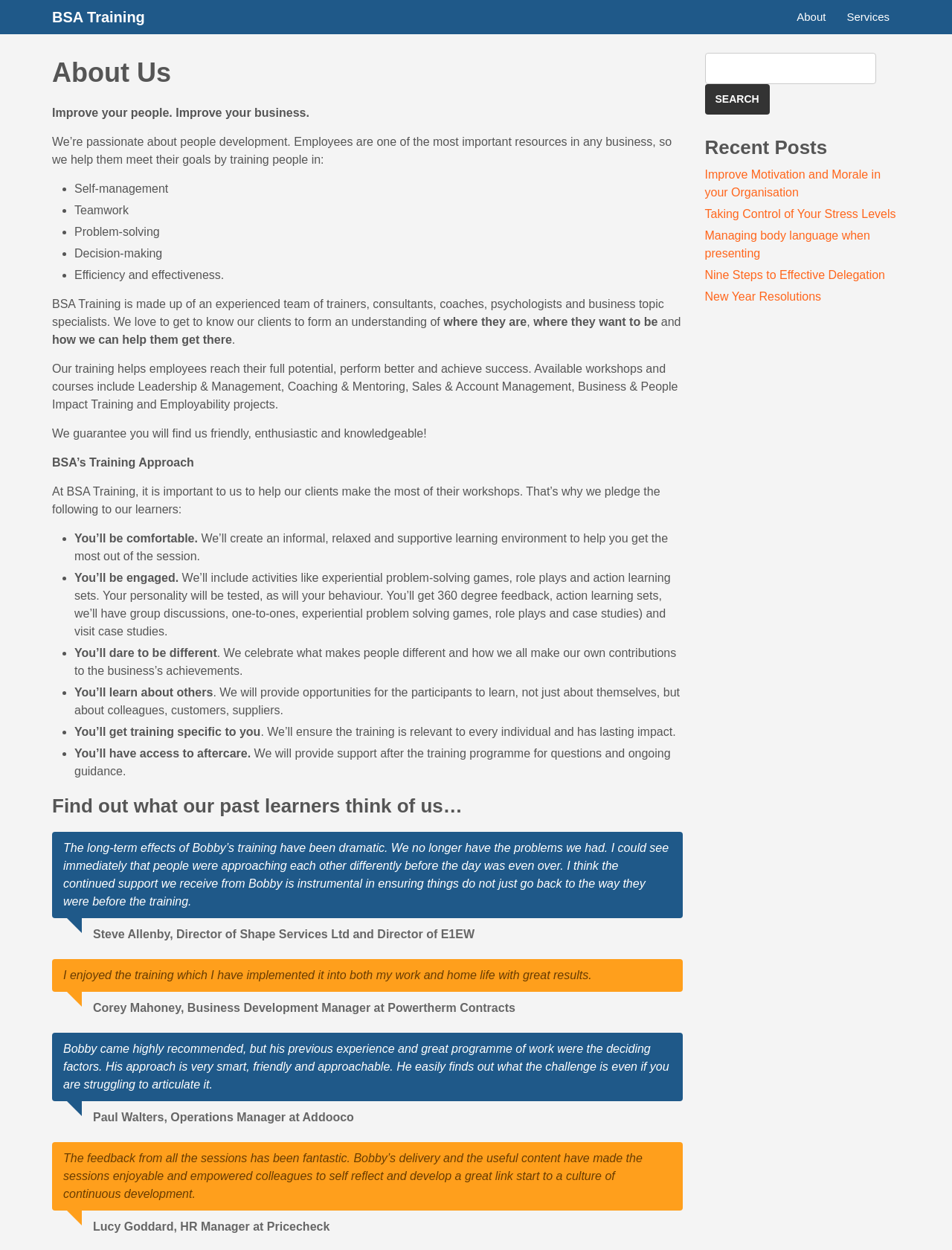What is the approach of BSA Training to ensure learners' comfort?
Please ensure your answer to the question is detailed and covers all necessary aspects.

According to the webpage, BSA Training pledges to create an informal, relaxed, and supportive learning environment to help learners get the most out of the session. This approach ensures that learners feel comfortable and engaged during the training program.